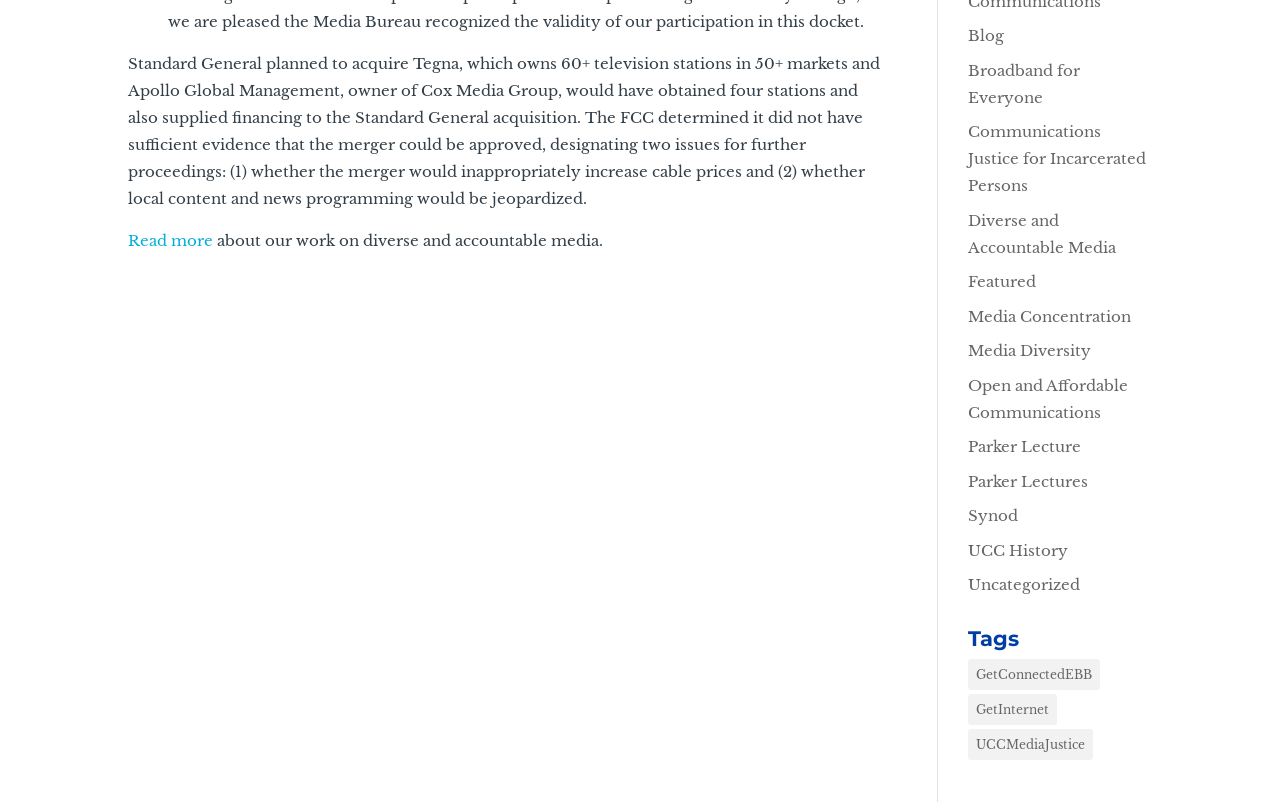Please identify the bounding box coordinates for the region that you need to click to follow this instruction: "Learn about diverse and accountable media".

[0.756, 0.263, 0.872, 0.32]